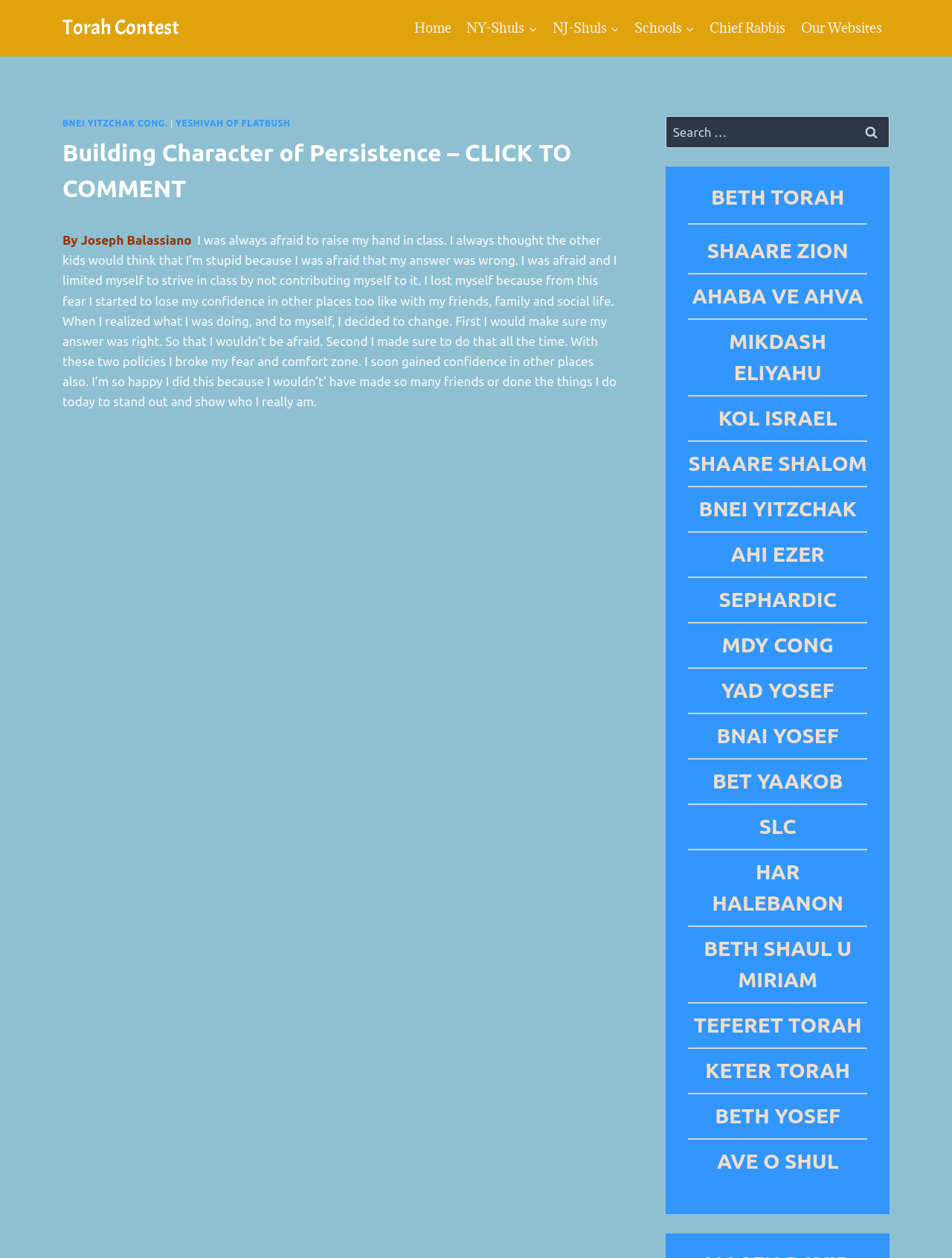Provide the bounding box coordinates for the specified HTML element described in this description: "BETH SHAUL U MIRIAM". The coordinates should be four float numbers ranging from 0 to 1, in the format [left, top, right, bottom].

[0.739, 0.745, 0.895, 0.788]